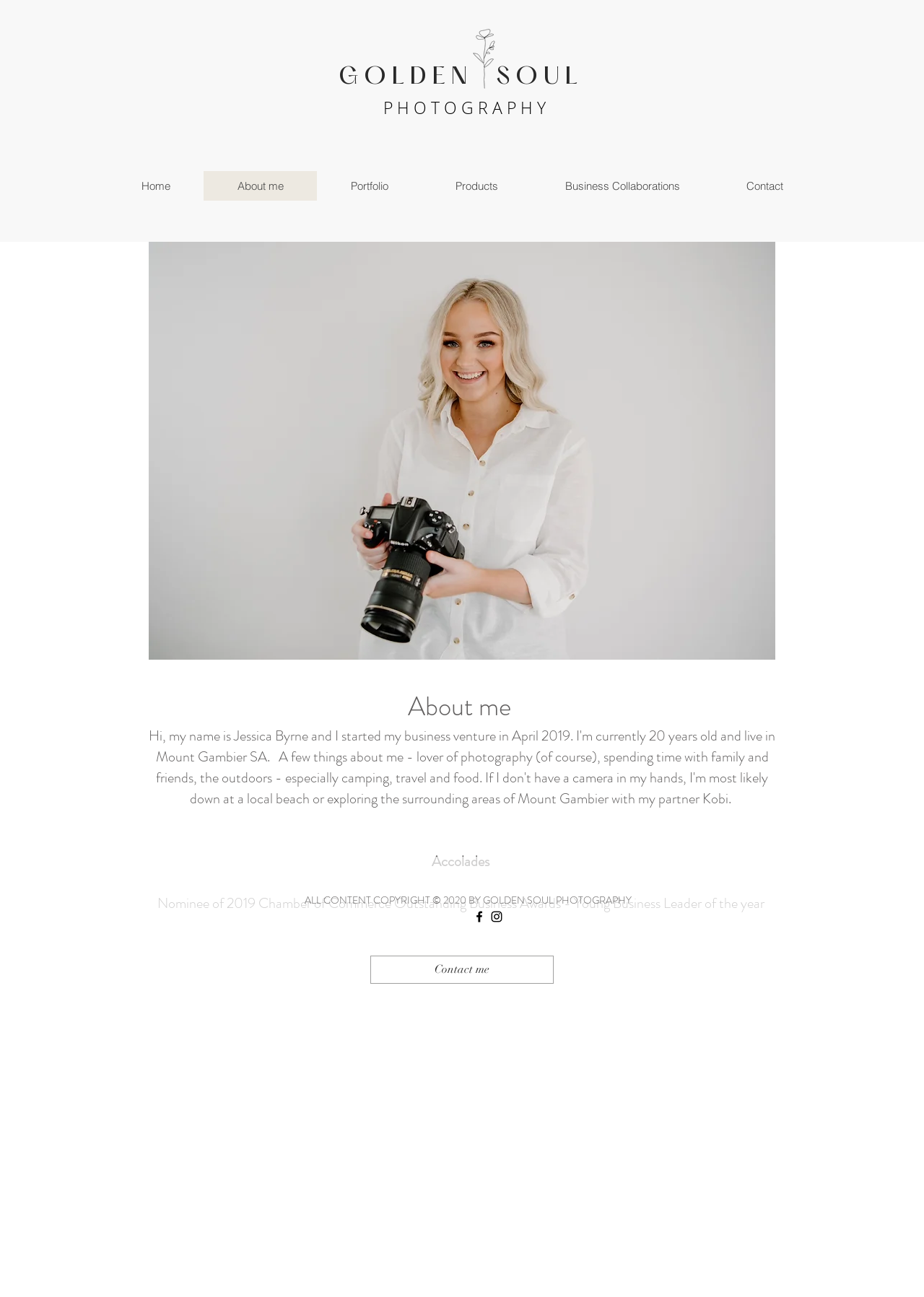Locate the bounding box coordinates of the element I should click to achieve the following instruction: "Check the Business Collaborations page".

[0.575, 0.132, 0.771, 0.155]